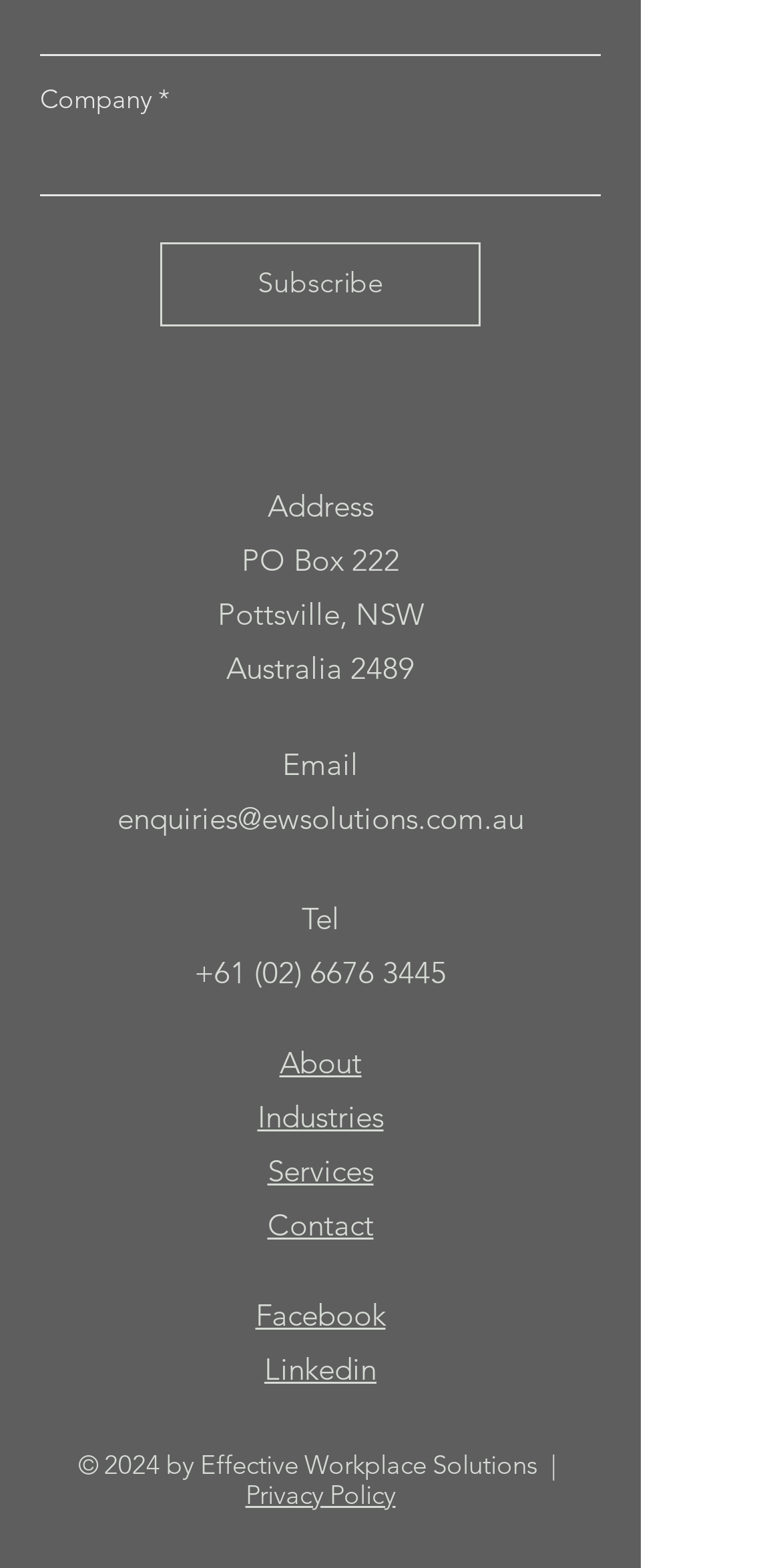Respond with a single word or short phrase to the following question: 
What social media platforms does the company have?

Facebook, Linkedin